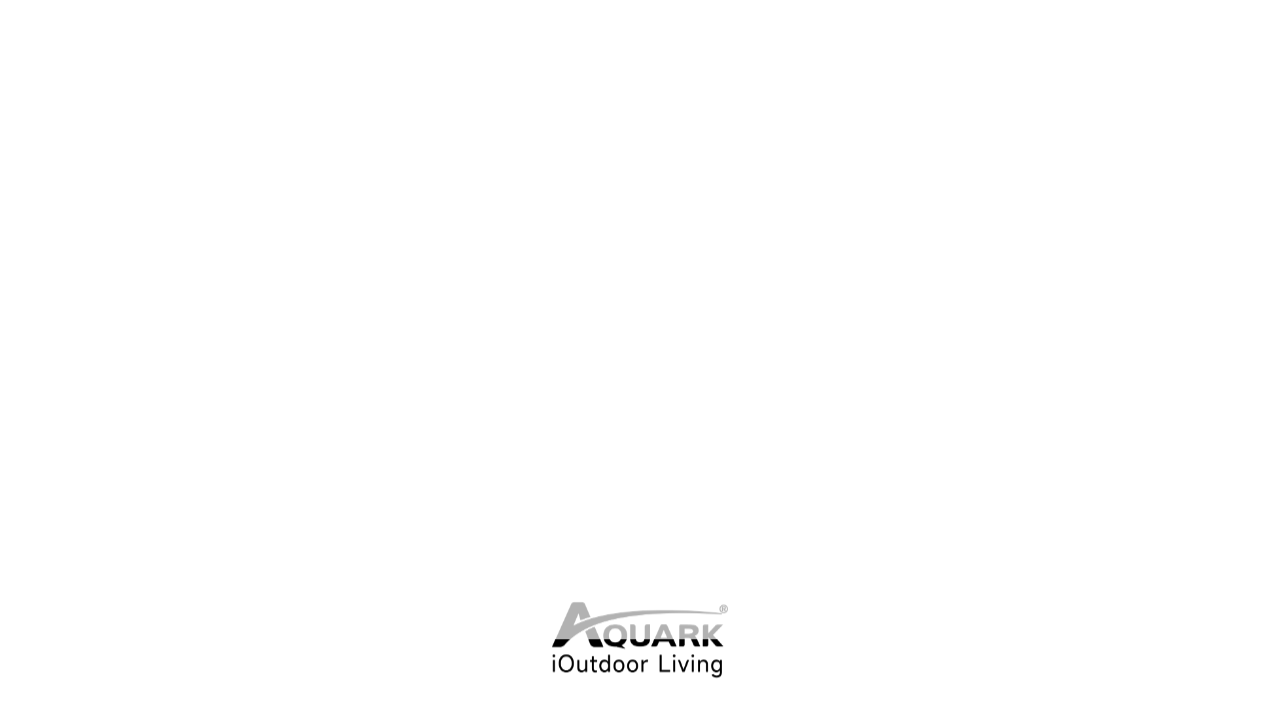Could you determine the bounding box coordinates of the clickable element to complete the instruction: "Go to the 'About' page"? Provide the coordinates as four float numbers between 0 and 1, i.e., [left, top, right, bottom].

[0.621, 0.534, 0.654, 0.558]